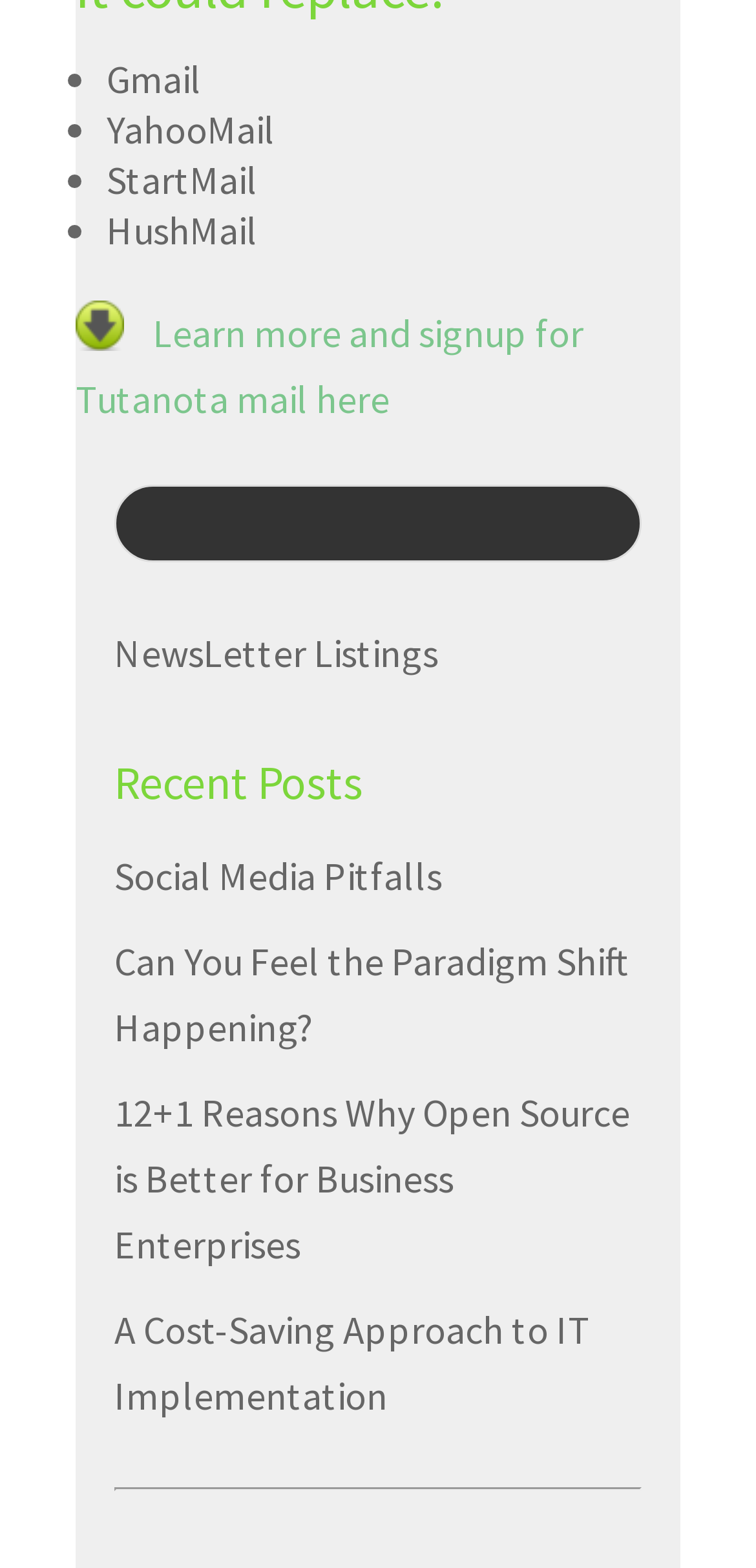For the given element description Social Media Pitfalls, determine the bounding box coordinates of the UI element. The coordinates should follow the format (top-left x, top-left y, bottom-right x, bottom-right y) and be within the range of 0 to 1.

[0.151, 0.543, 0.585, 0.574]